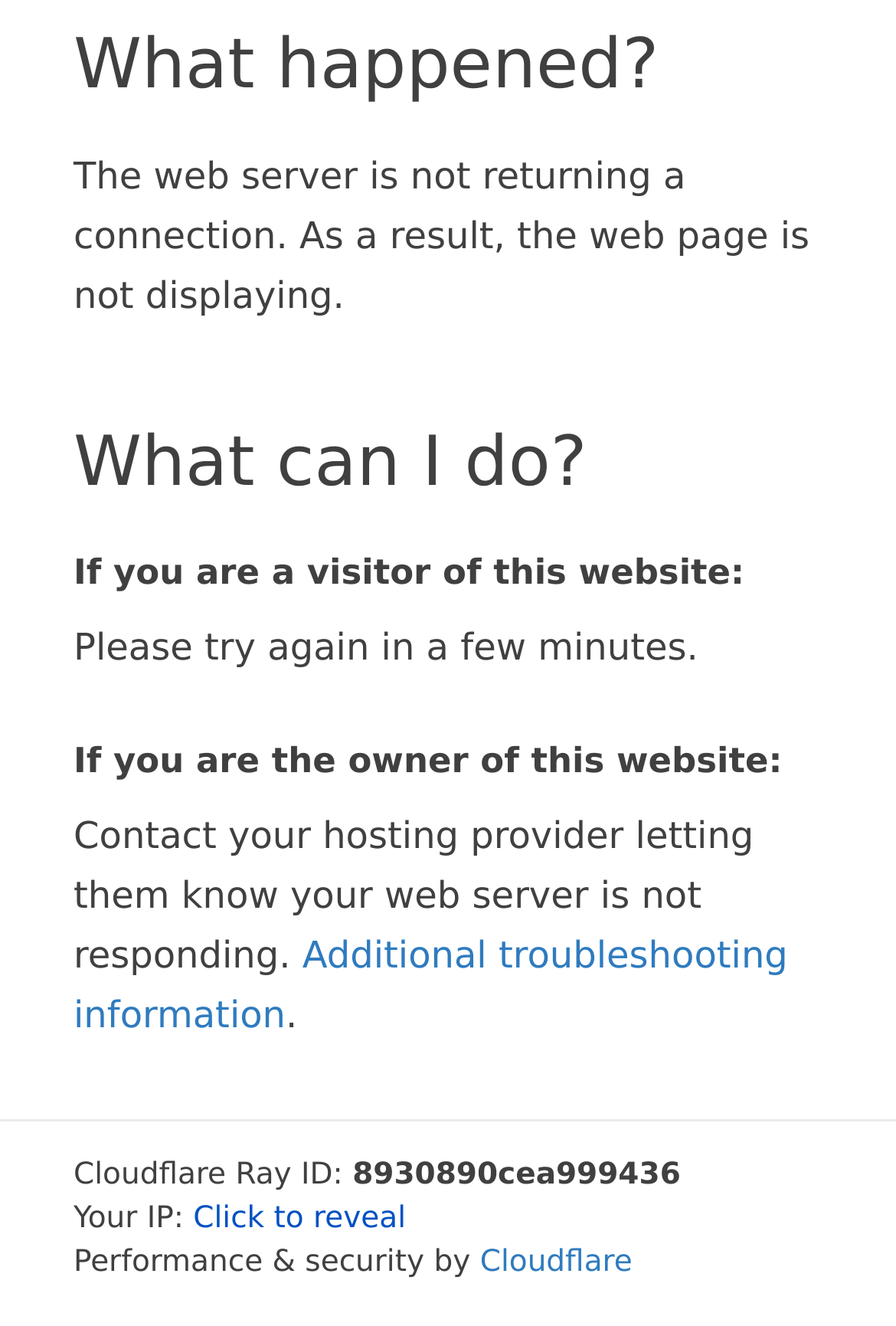What should a visitor of this website do?
Can you provide a detailed and comprehensive answer to the question?

According to the webpage, if a visitor encounters this issue, they should try again in a few minutes. This instruction is provided in the StaticText element with the text 'Please try again in a few minutes.'